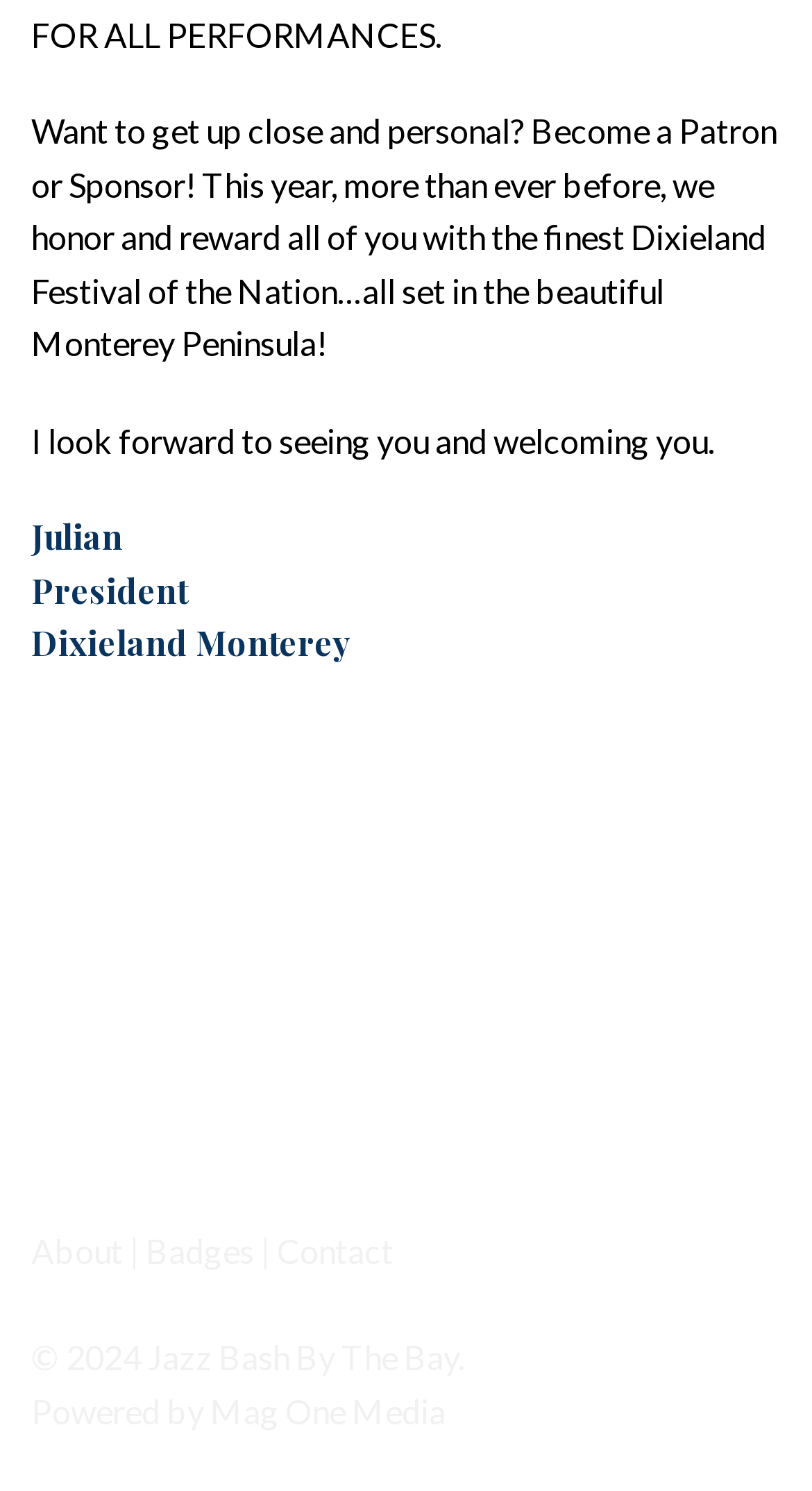What is the name of the festival?
Provide a thorough and detailed answer to the question.

The name of the festival can be inferred from the StaticText element with the content 'Want to get up close and personal? Become a Patron or Sponsor! This year, more than ever before, we honor and reward all of you with the finest Dixieland Festival of the Nation…all set in the beautiful Monterey Peninsula!' which suggests that the festival being referred to is the Dixieland Festival.